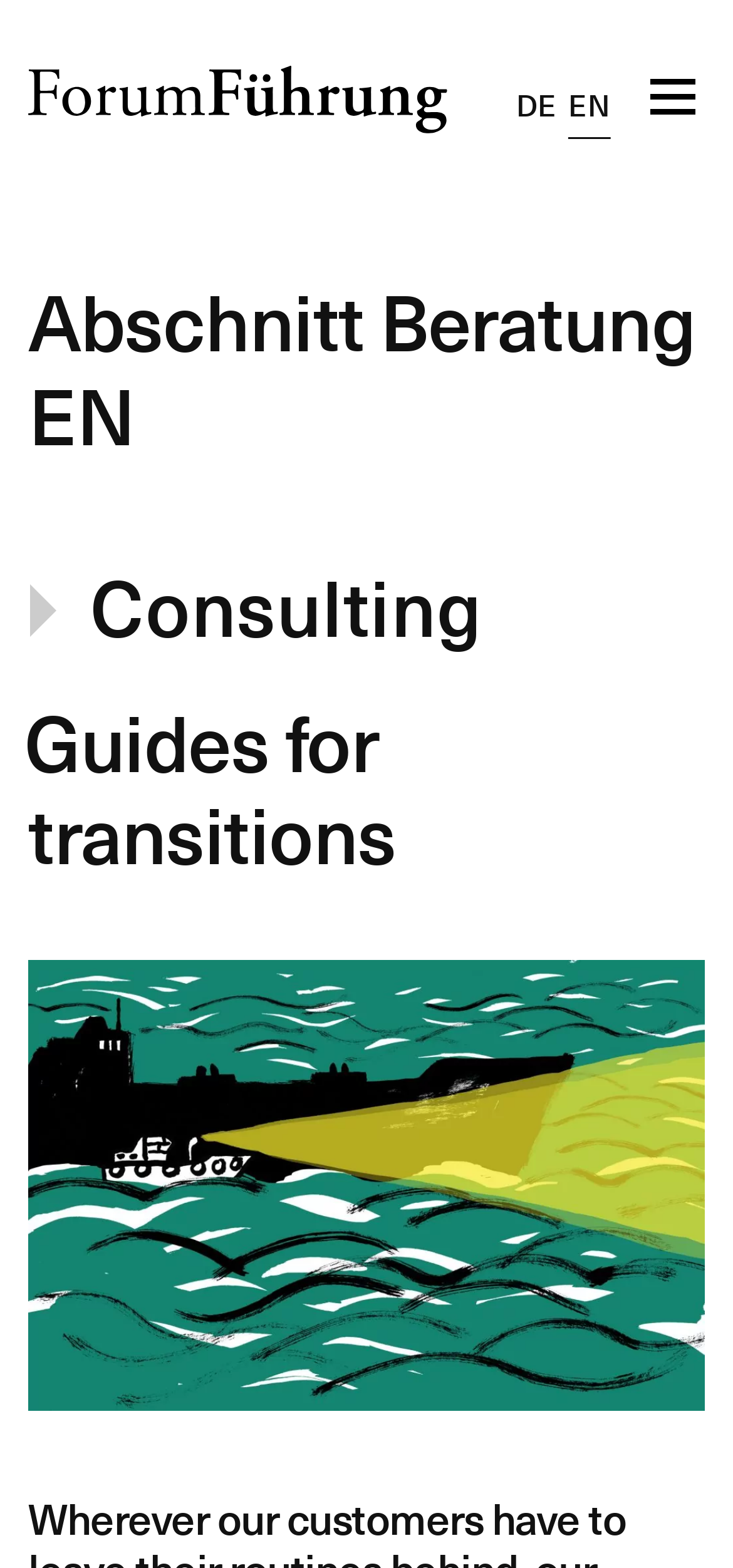Can you find the bounding box coordinates of the area I should click to execute the following instruction: "Go to Consulting page"?

[0.1, 0.134, 0.305, 0.213]